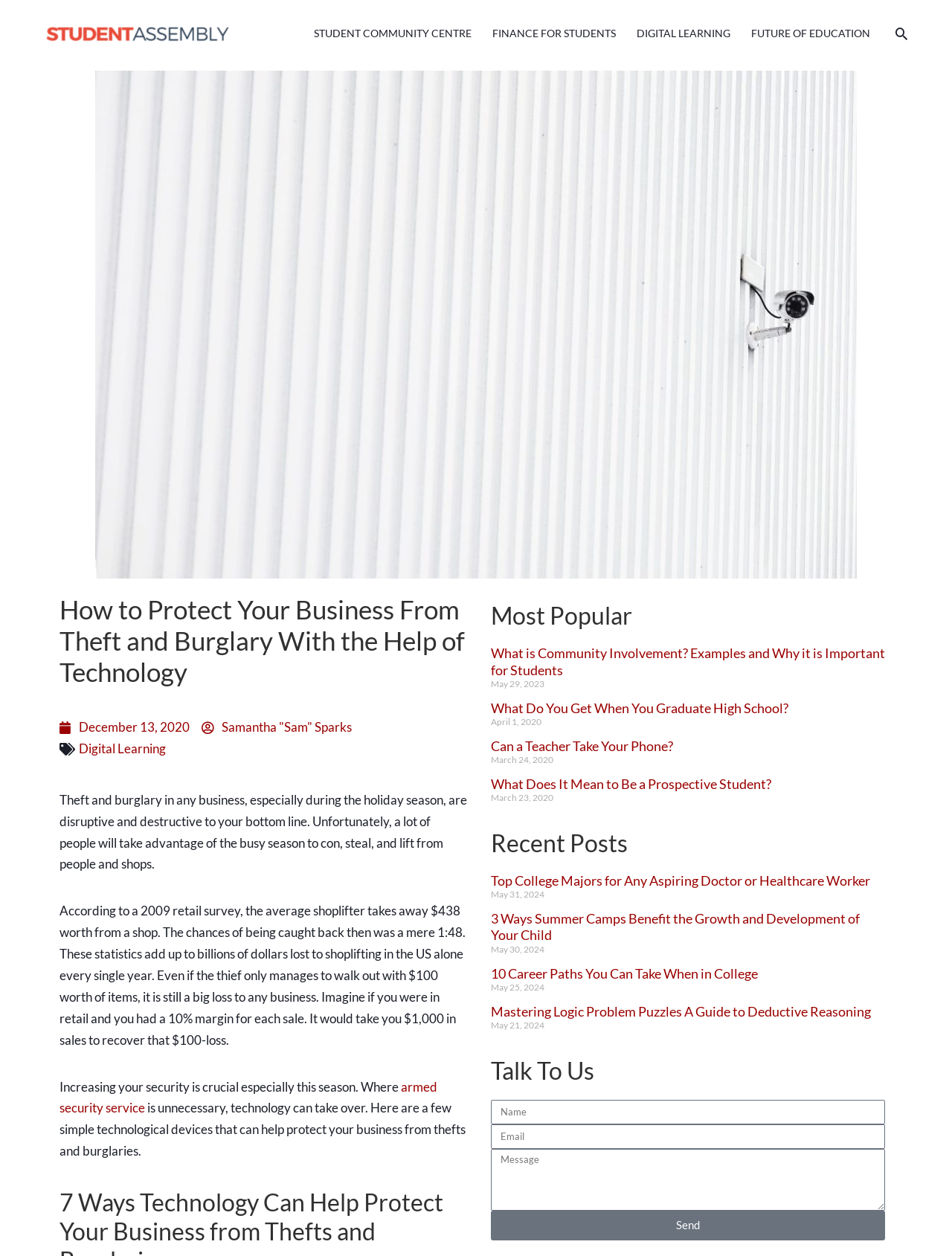Indicate the bounding box coordinates of the element that must be clicked to execute the instruction: "Send a message using the 'Send' button". The coordinates should be given as four float numbers between 0 and 1, i.e., [left, top, right, bottom].

[0.516, 0.964, 0.93, 0.987]